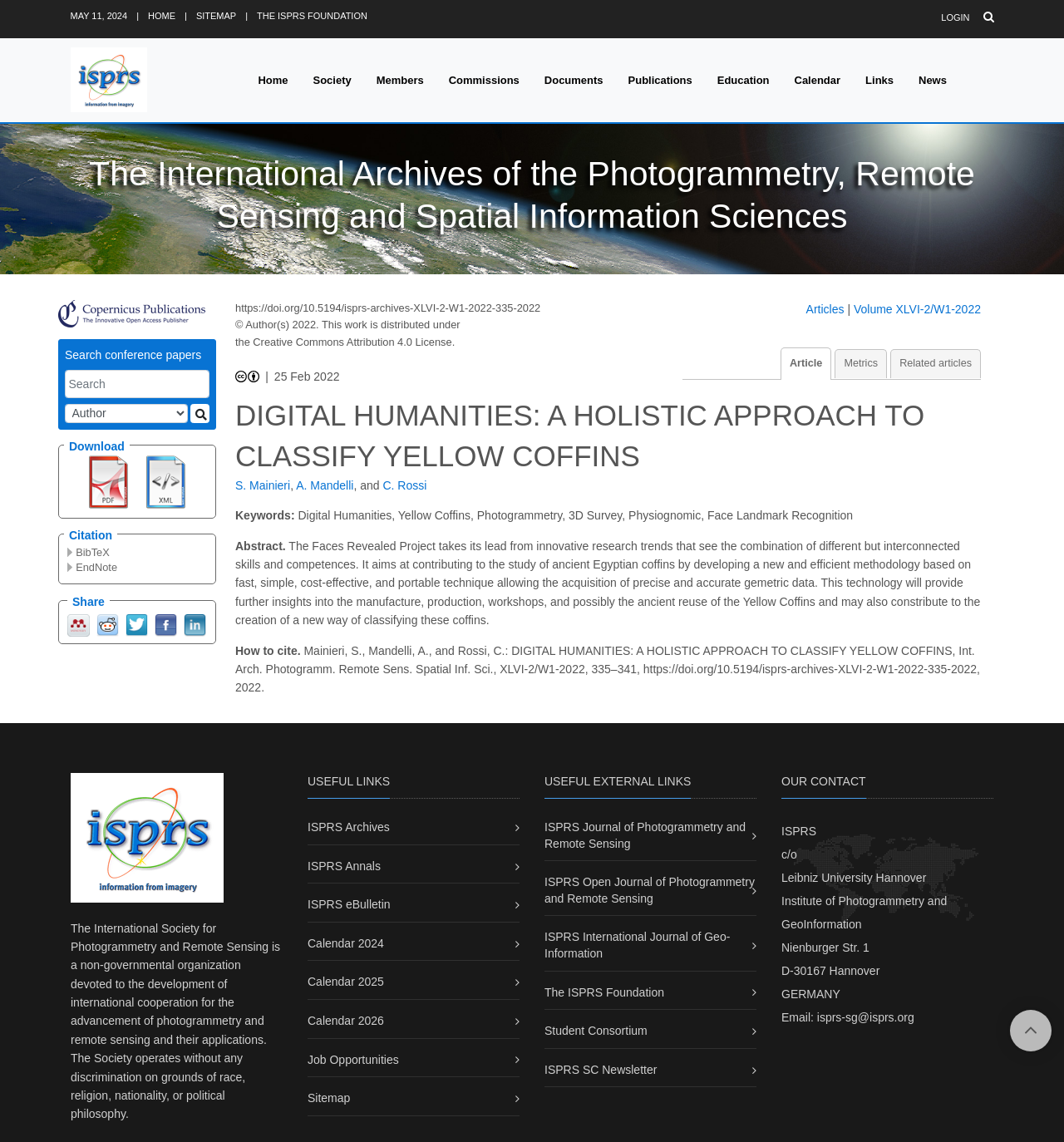Please provide a comprehensive answer to the question below using the information from the image: How many authors are listed for the article?

The number of authors is obtained by counting the names listed after the title of the article. The names are 'S. Mainieri', 'A. Mandelli', and 'C. Rossi'.